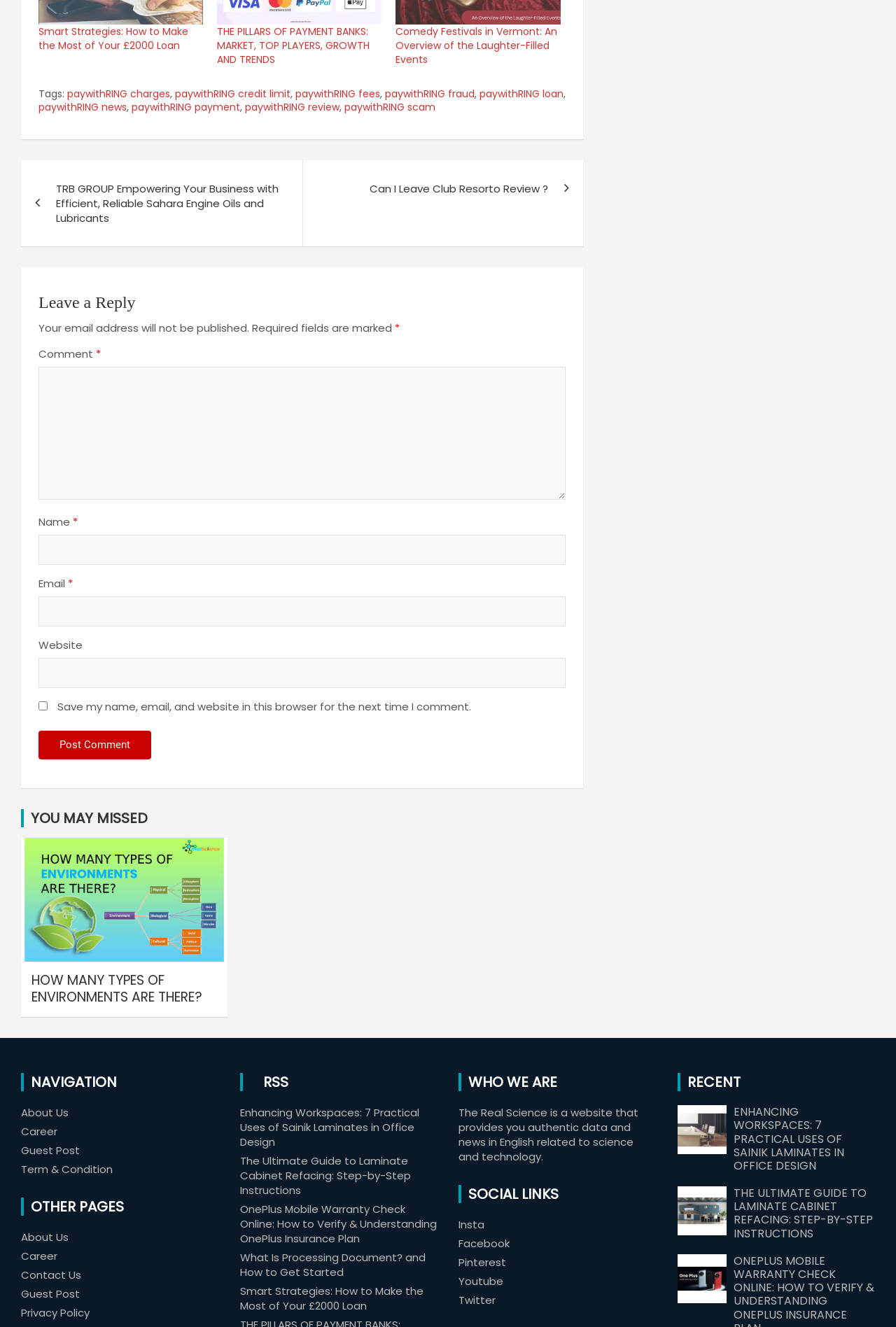Give a concise answer using one word or a phrase to the following question:
What is the website's description?

The Real Science is a website that provides you authentic data and news in English related to science and technology.